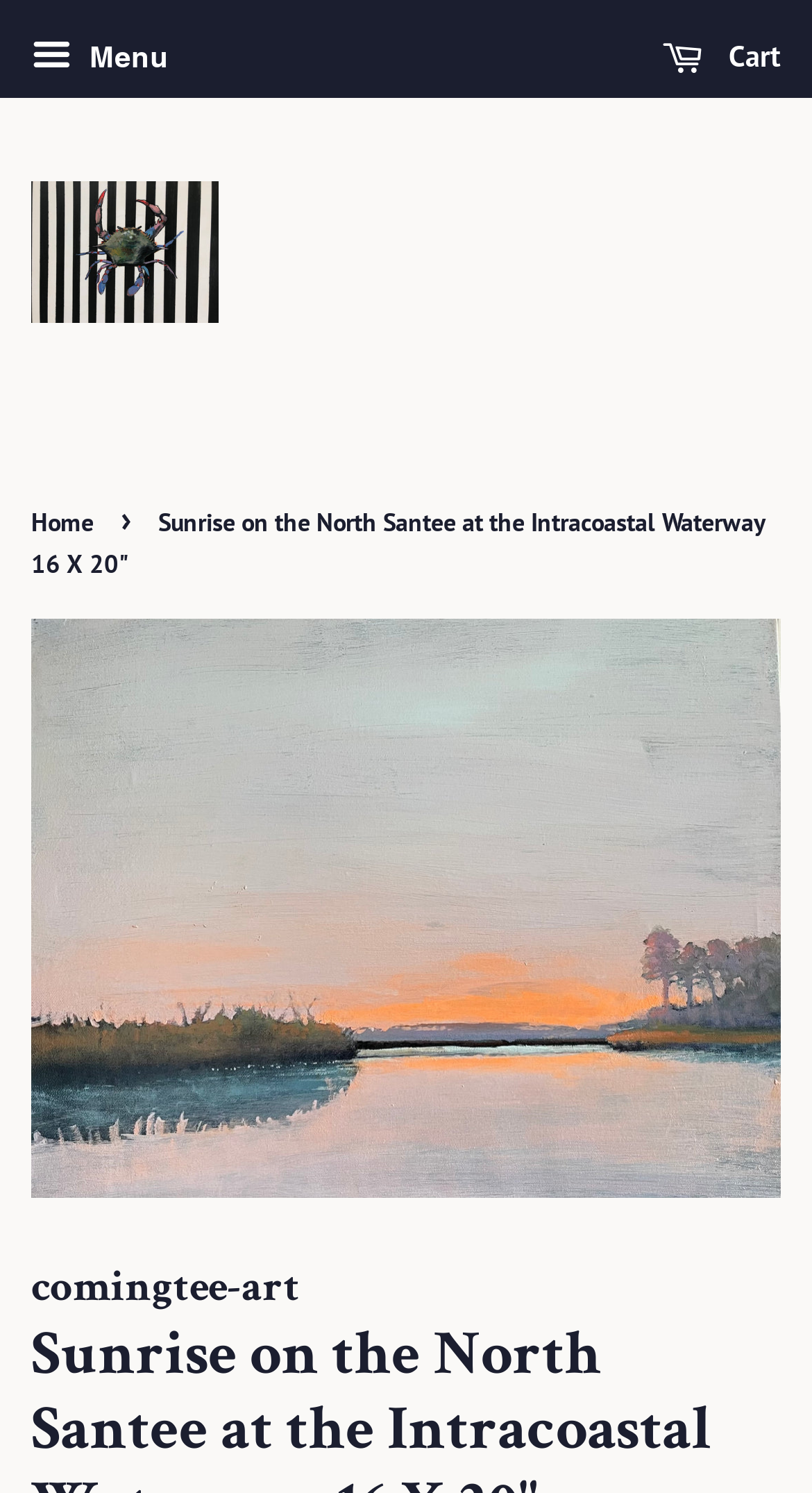What is the title or heading displayed on the webpage?

Sunrise on the North Santee at the Intracoastal Waterway 16 X 20"